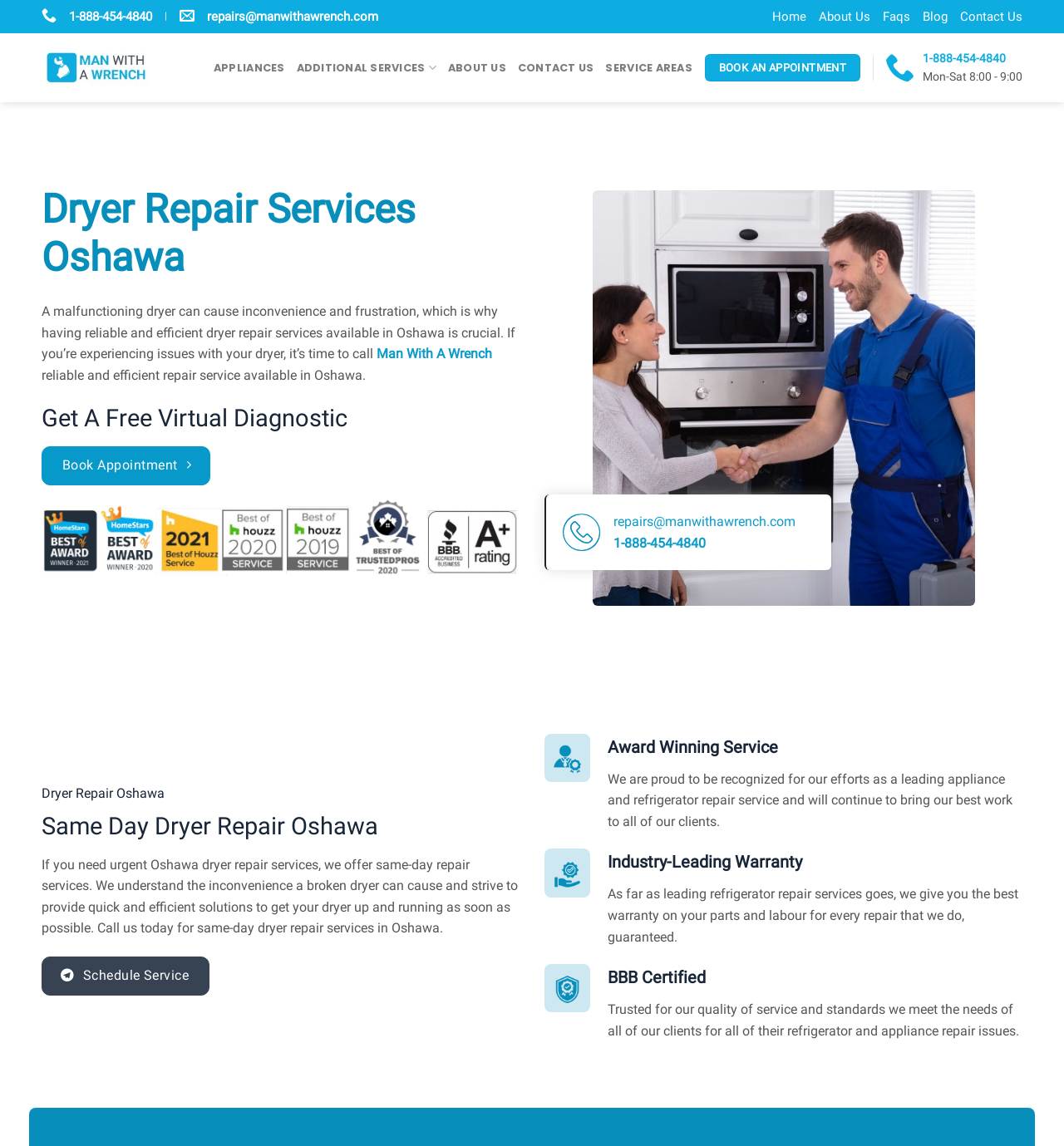Locate the bounding box coordinates of the area that needs to be clicked to fulfill the following instruction: "Go to HOME page". The coordinates should be in the format of four float numbers between 0 and 1, namely [left, top, right, bottom].

None